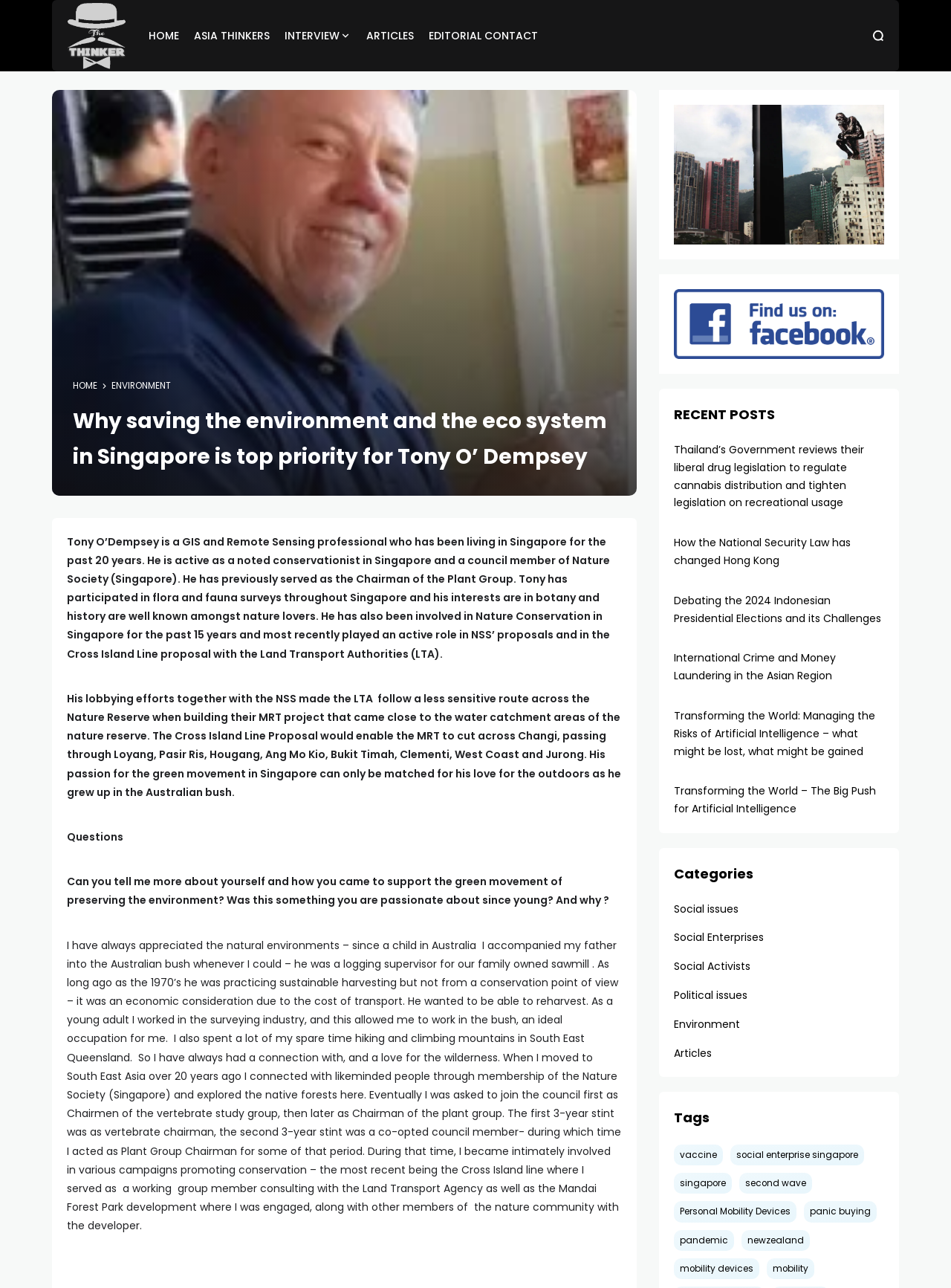Locate the bounding box coordinates of the element to click to perform the following action: 'View the recent post about Transforming the World: Managing the Risks of Artificial Intelligence'. The coordinates should be given as four float values between 0 and 1, in the form of [left, top, right, bottom].

[0.708, 0.549, 0.92, 0.589]